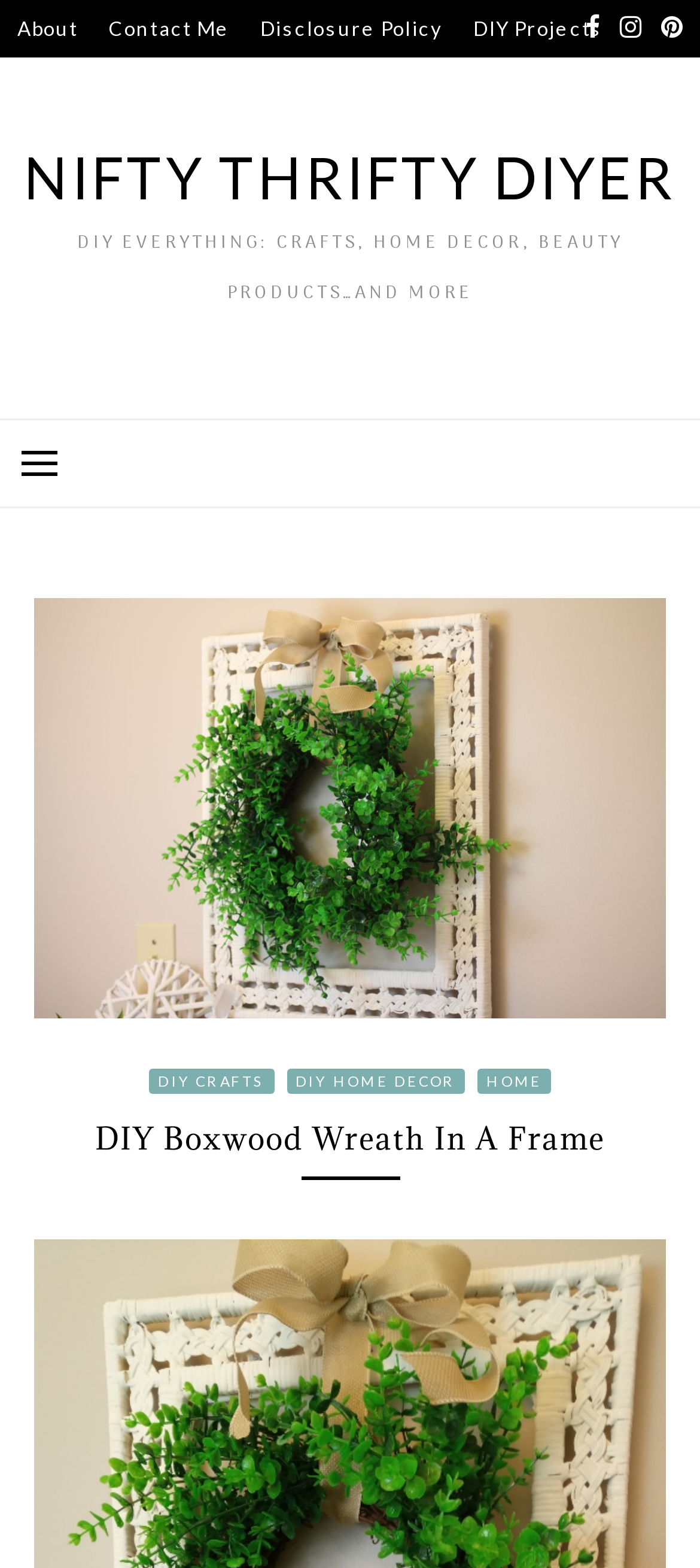How many main navigation links are there?
Based on the visual, give a brief answer using one word or a short phrase.

6